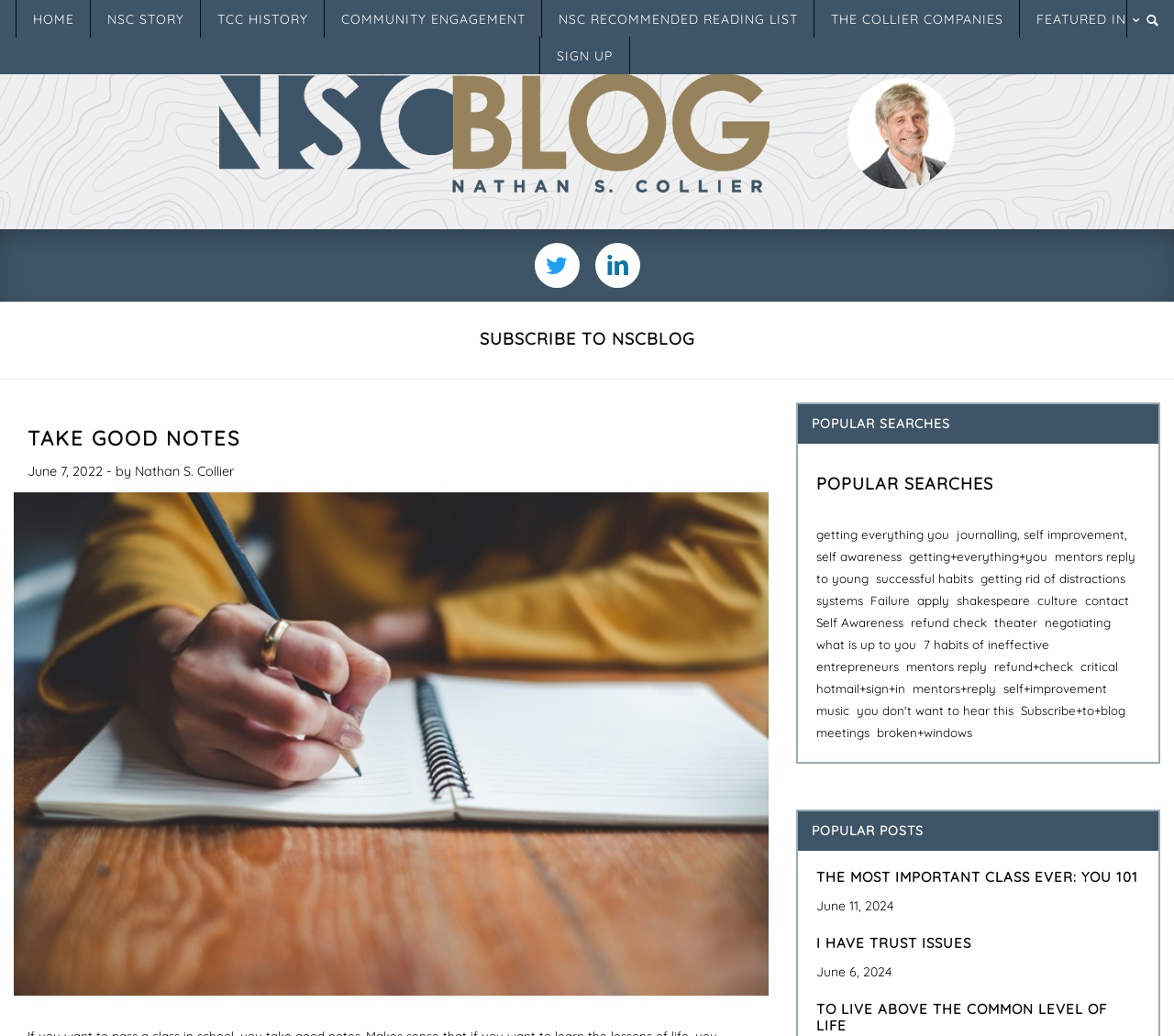Identify the bounding box coordinates of the section to be clicked to complete the task described by the following instruction: "Read the article 'THE MOST IMPORTANT CLASS EVER: YOU 101'". The coordinates should be four float numbers between 0 and 1, formatted as [left, top, right, bottom].

[0.696, 0.839, 0.971, 0.855]